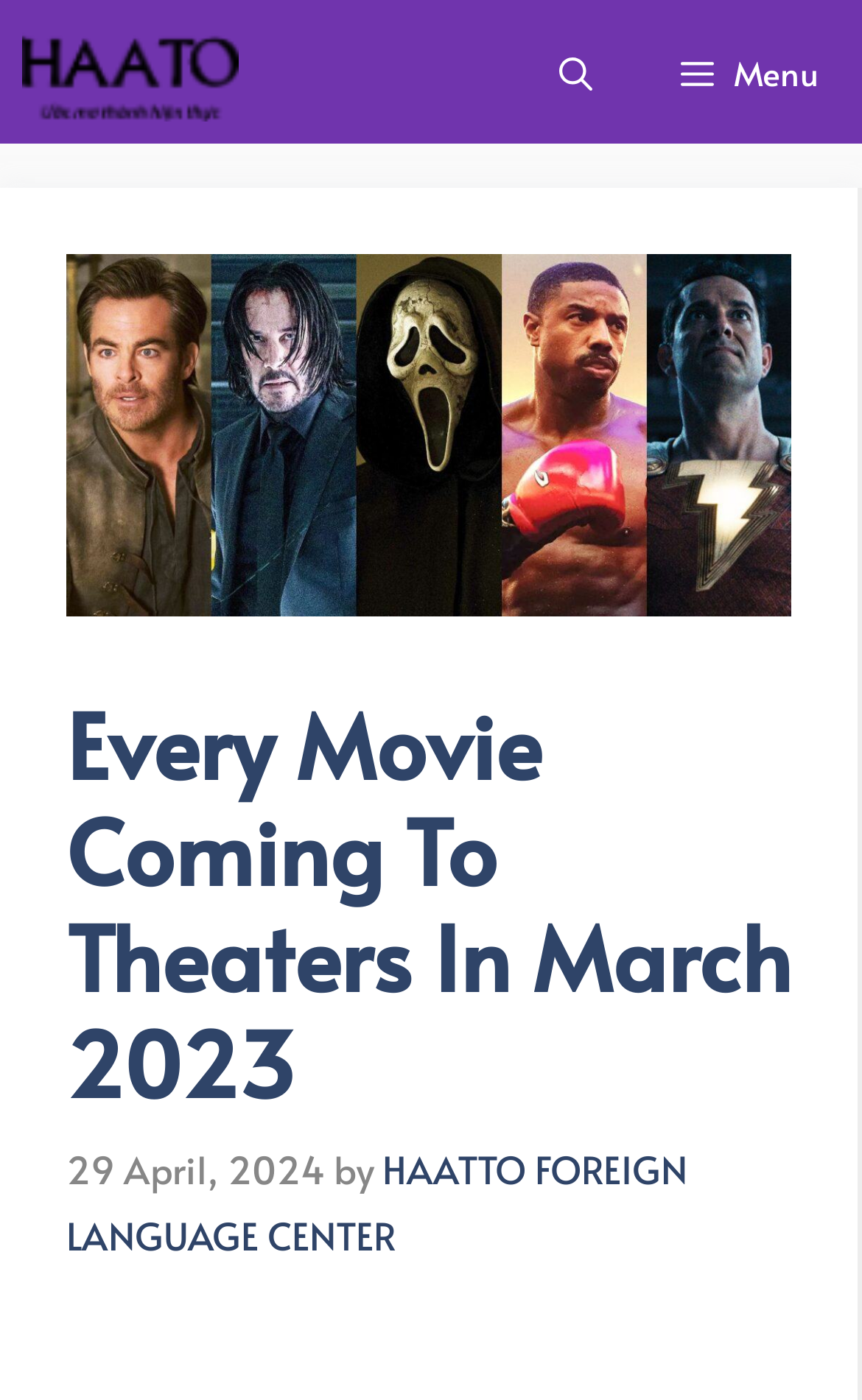What is the principal heading displayed on the webpage?

Every Movie Coming To Theaters In March 2023